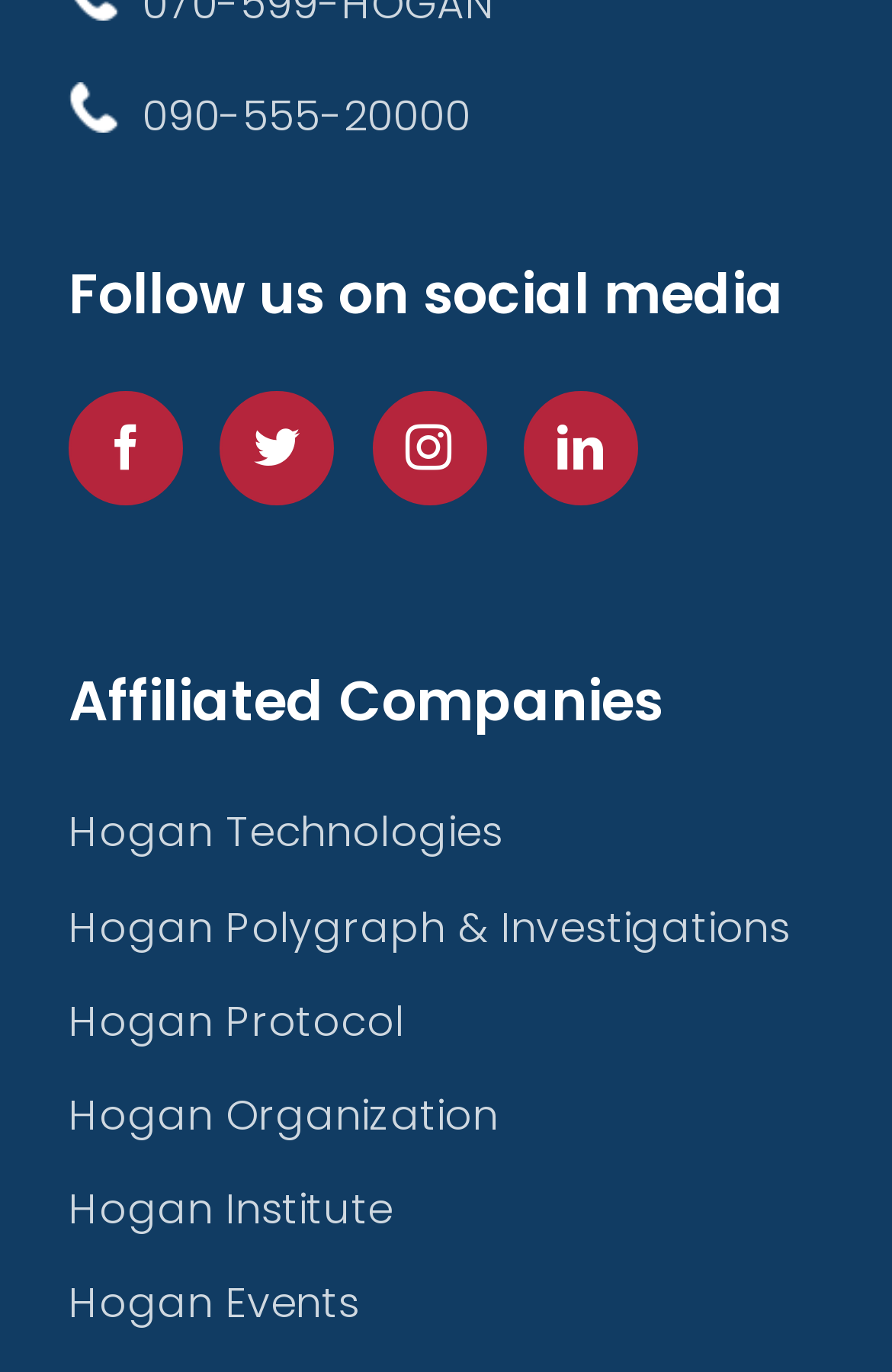What is the name of the first affiliated company?
Based on the screenshot, respond with a single word or phrase.

Hogan Technologies